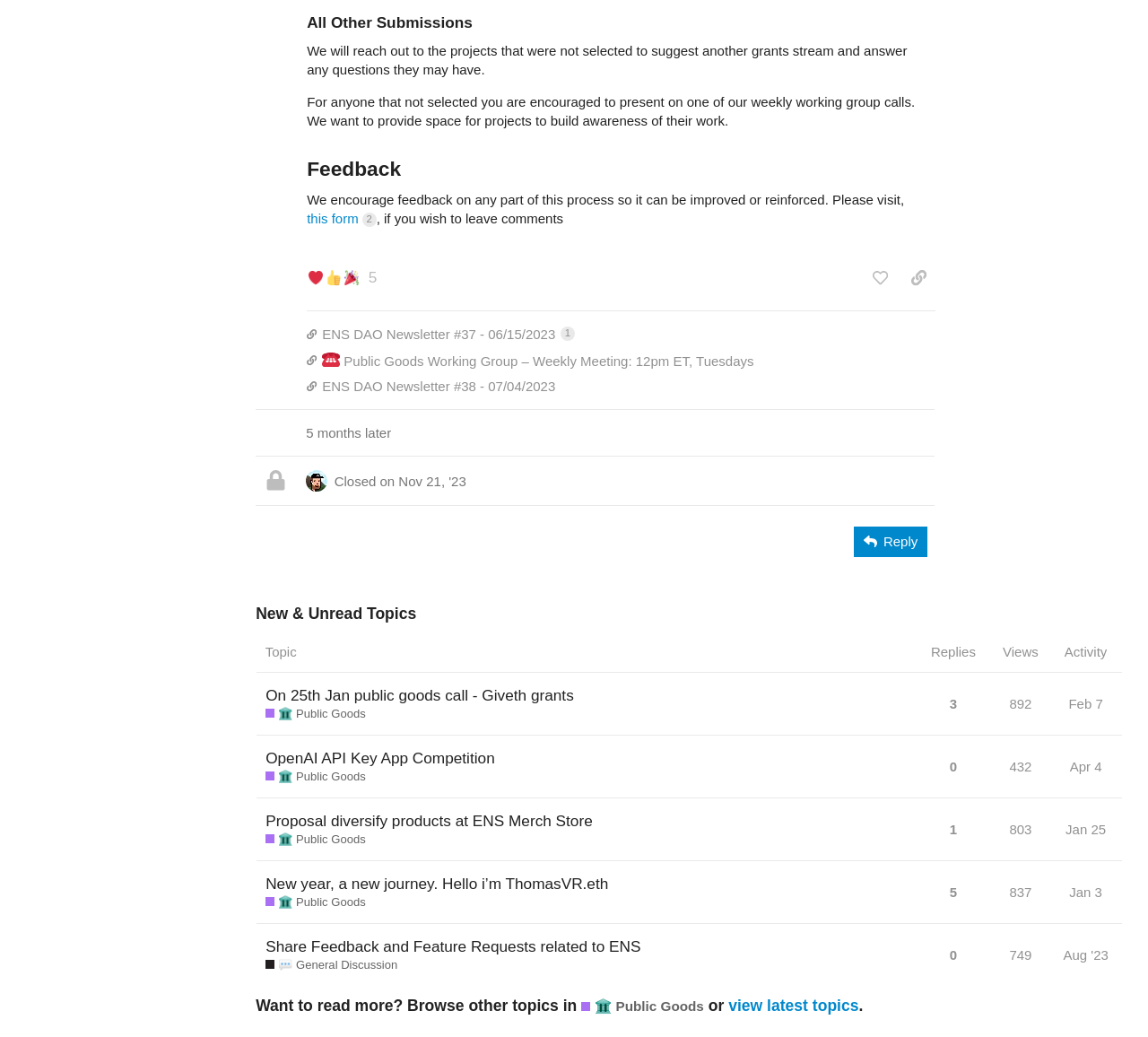Determine the bounding box coordinates for the element that should be clicked to follow this instruction: "Click the 'New & Unread Topics' button". The coordinates should be given as four float numbers between 0 and 1, in the format [left, top, right, bottom].

[0.223, 0.581, 0.977, 0.602]